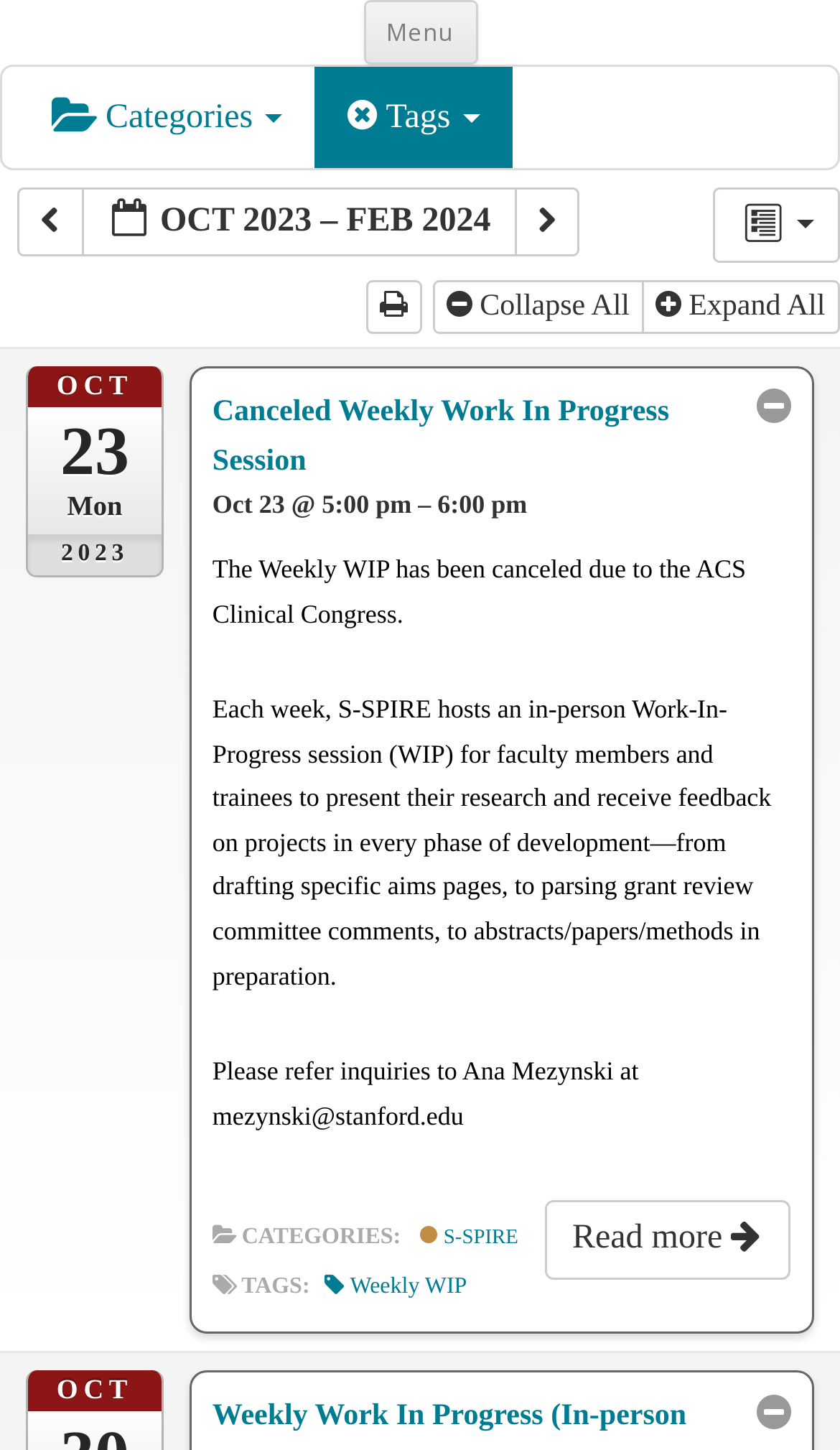Please give a concise answer to this question using a single word or phrase: 
What is the name of the category?

S-SPIRE